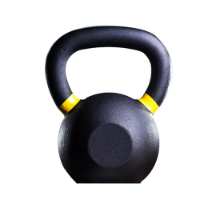Give a detailed account of the visual elements in the image.

This image displays a black kettlebell, a popular piece of gym equipment known for its versatile use in strength training and fitness workouts. The kettlebell has a smooth, rounded body with a pronounced handle, designed to facilitate a secure grip during exercises. It features a distinctive yellow accent at the base of the handle, adding a visual touch to its functional design. Suitable for various workouts, including weightlifting, yoga, and functional training, this kettlebell is part of the "48kg Engraved KG LB Gym Kettlebell Weight Yoga Fitness Customize Casting Iron Kettle Bell" product line, manufactured by Shandong Xingya Sports Fitness Inc. It reflects the brand's commitment to high-quality gym equipment catering to diverse fitness needs.